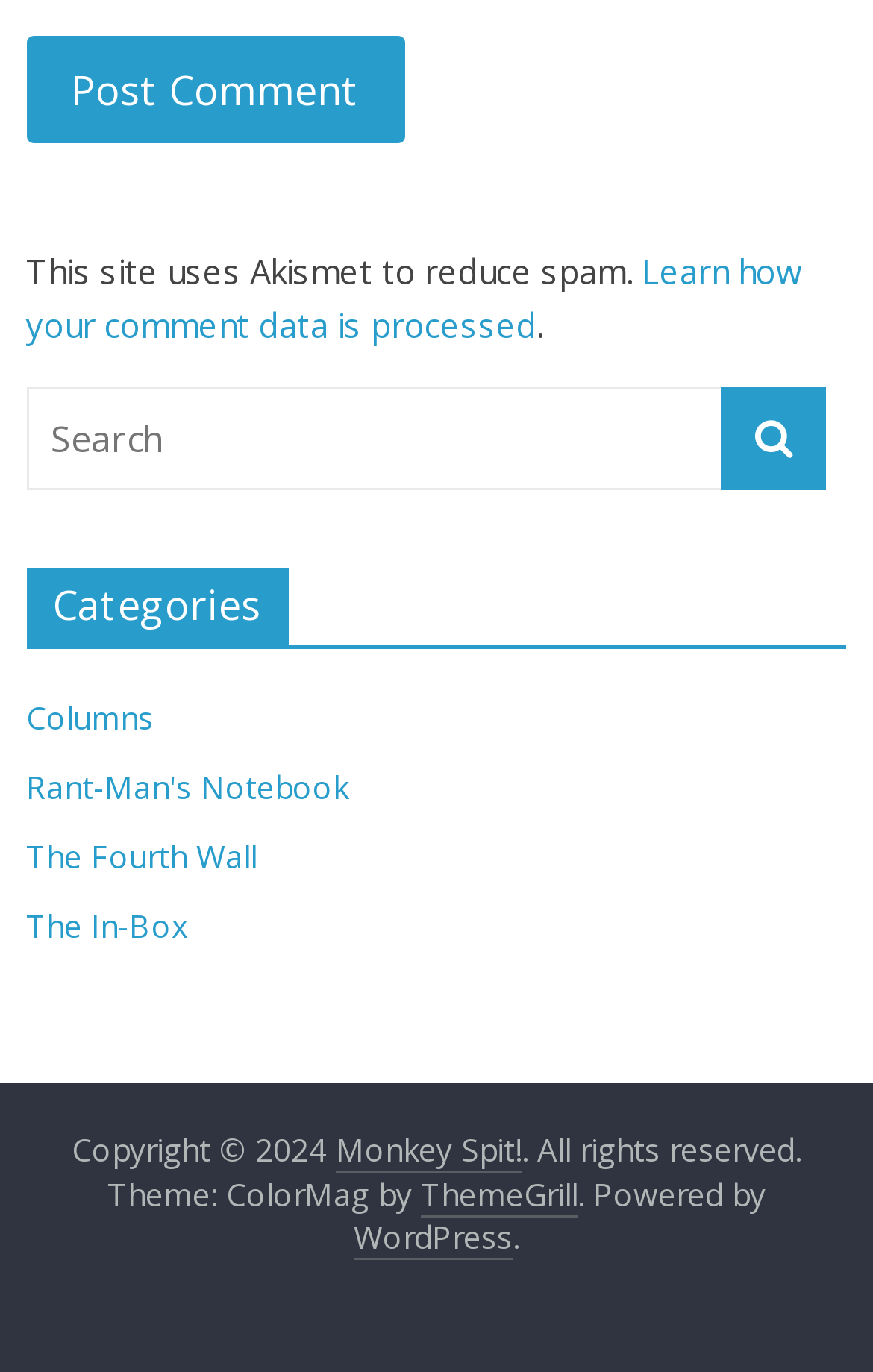Predict the bounding box for the UI component with the following description: "Columns".

[0.03, 0.507, 0.176, 0.538]